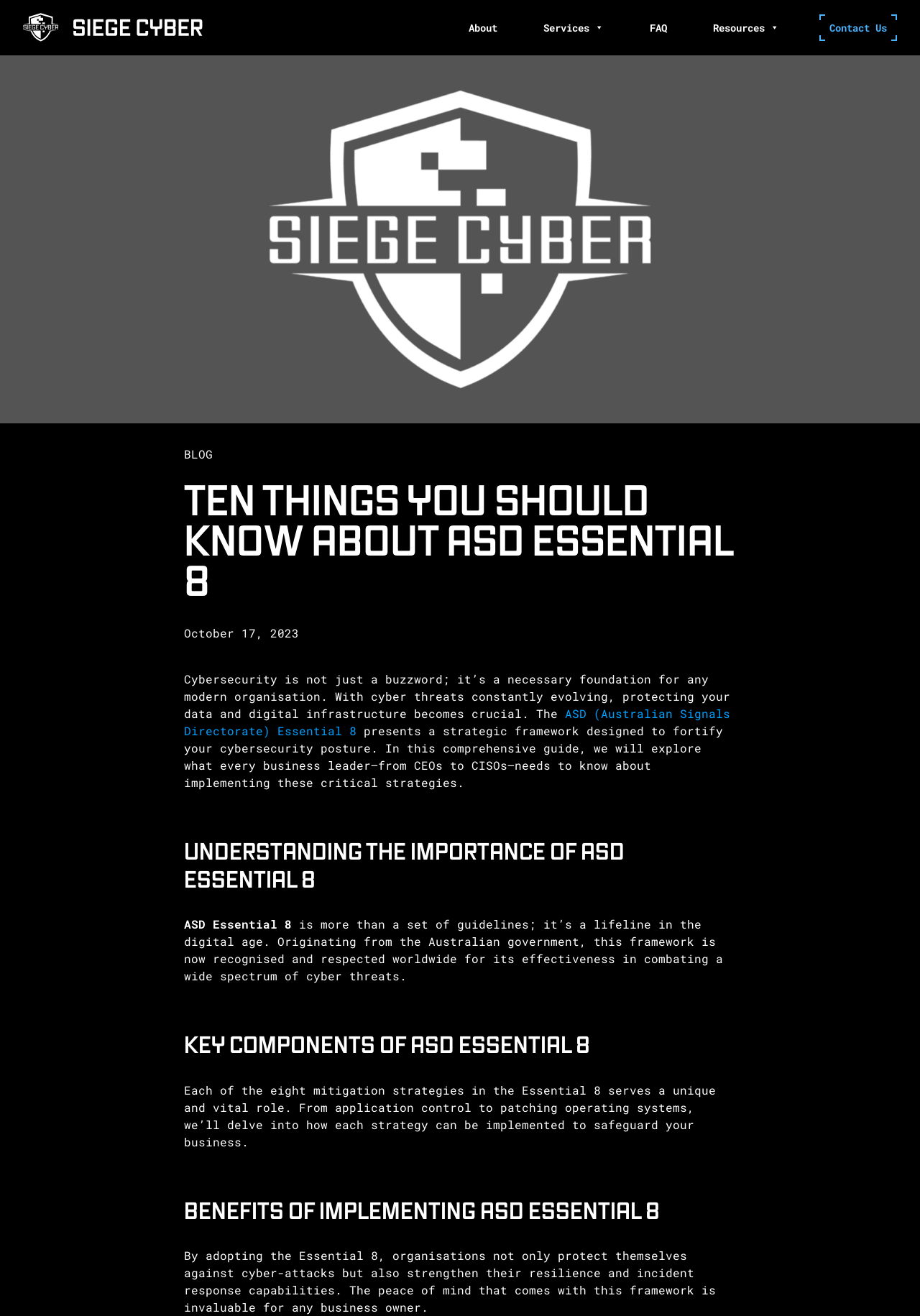What is the purpose of ASD Essential 8? Please answer the question using a single word or phrase based on the image.

To fortify cybersecurity posture